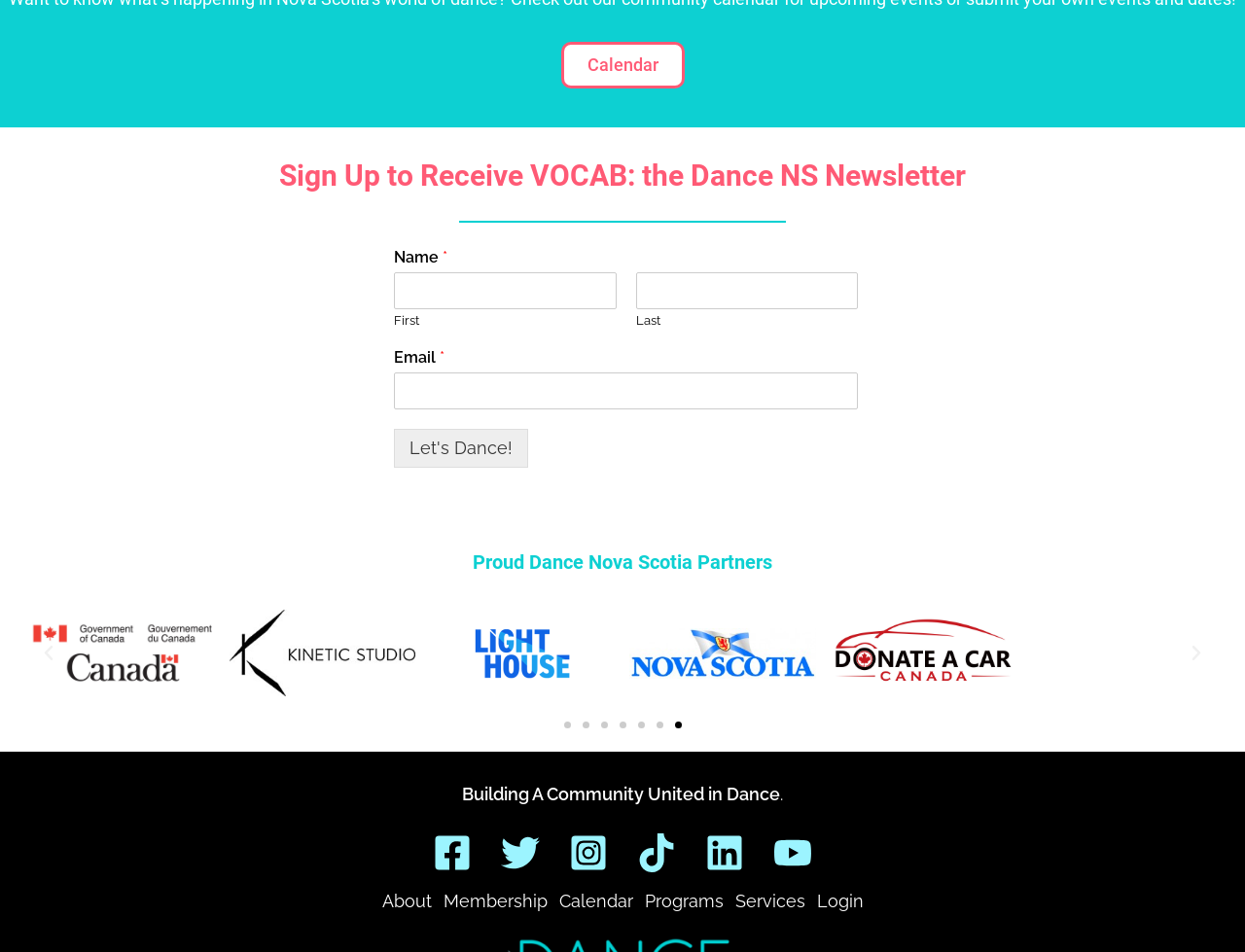Find the bounding box coordinates for the HTML element described as: "aria-label="YouTube"". The coordinates should consist of four float values between 0 and 1, i.e., [left, top, right, bottom].

[0.621, 0.876, 0.652, 0.916]